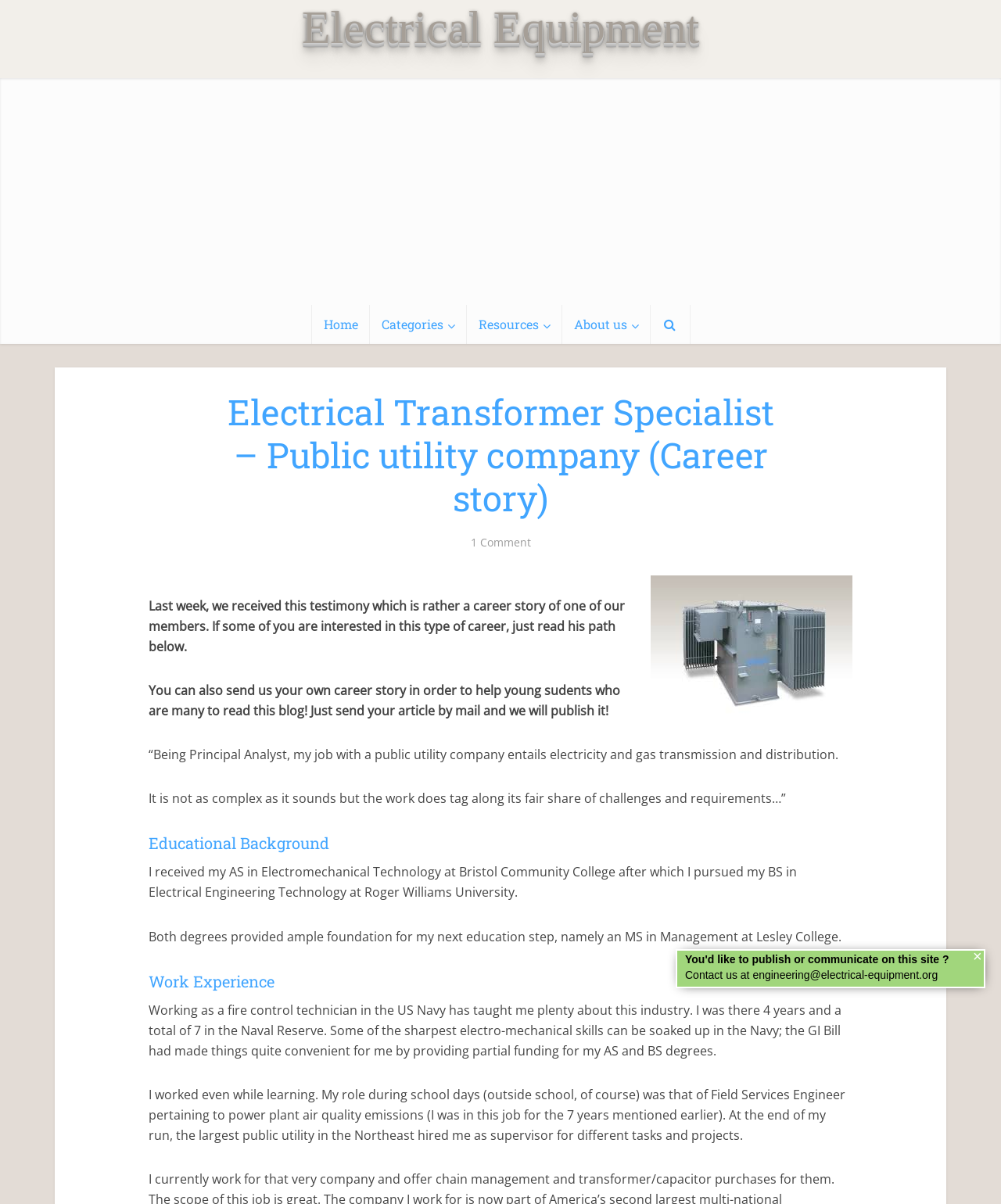What is the career story about?
Please respond to the question with a detailed and well-explained answer.

The career story is about an Electrical Transformer Specialist who works in a public utility company. This can be inferred from the heading 'Electrical Transformer Specialist – Public utility company (Career story)' and the text that follows, which describes the person's job and educational background.